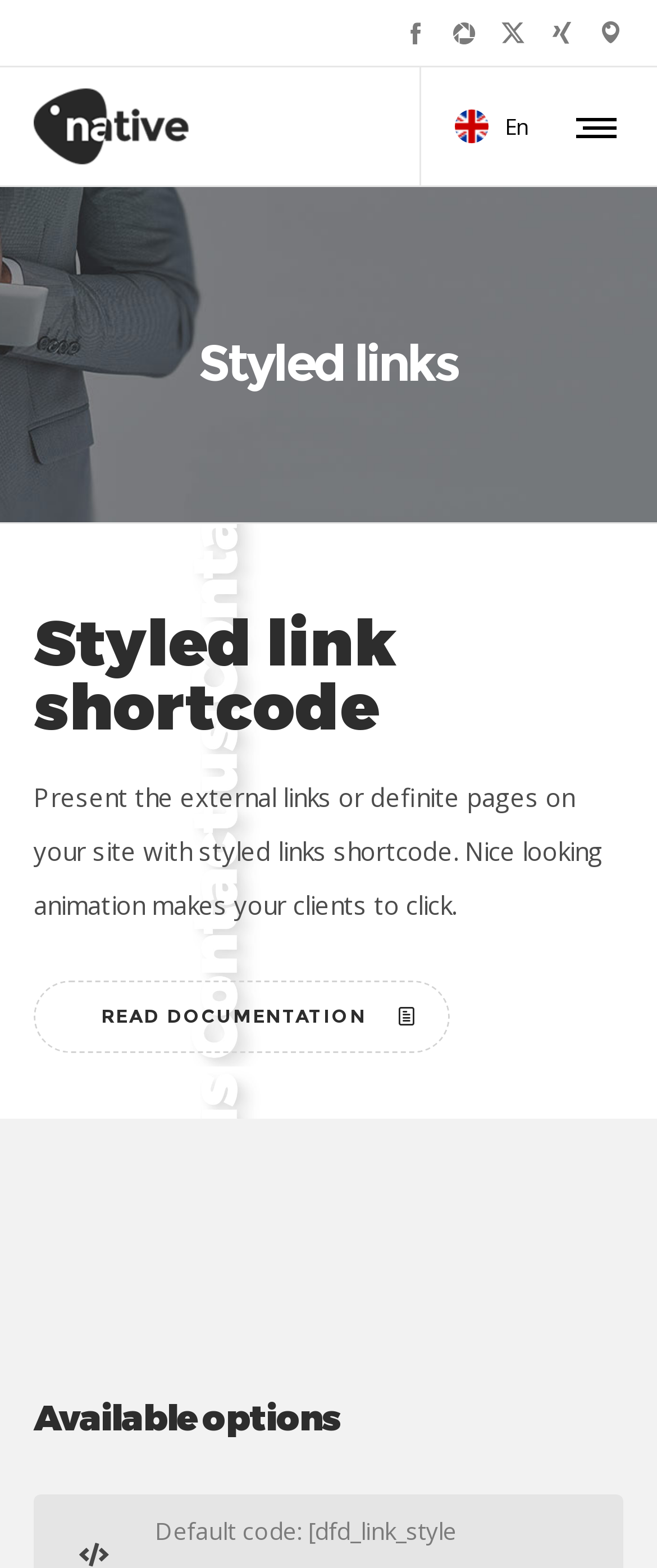Determine the bounding box coordinates for the area that should be clicked to carry out the following instruction: "Click the En link".

[0.692, 0.043, 0.805, 0.118]